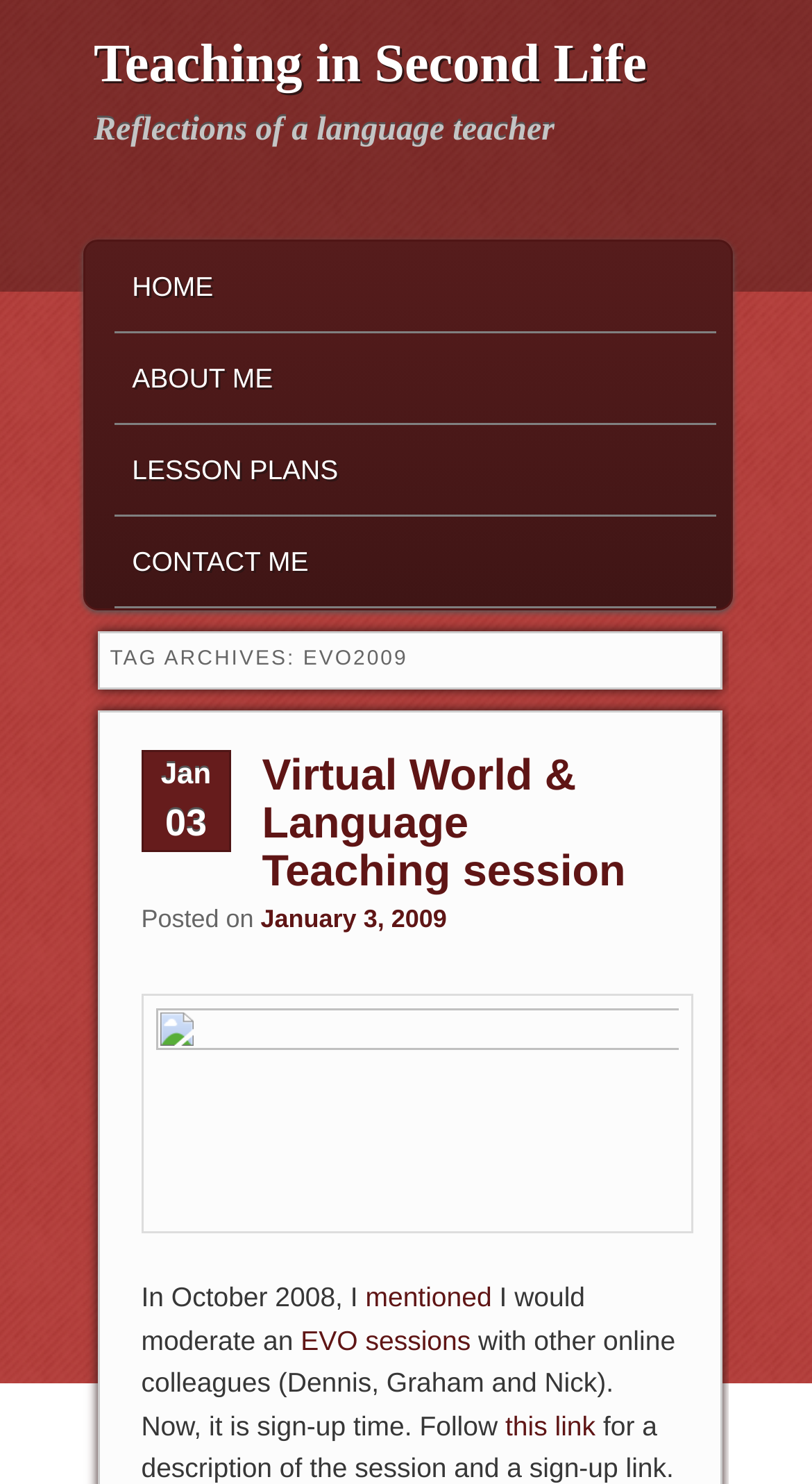How many images are on the webpage?
Answer the question with a single word or phrase, referring to the image.

1